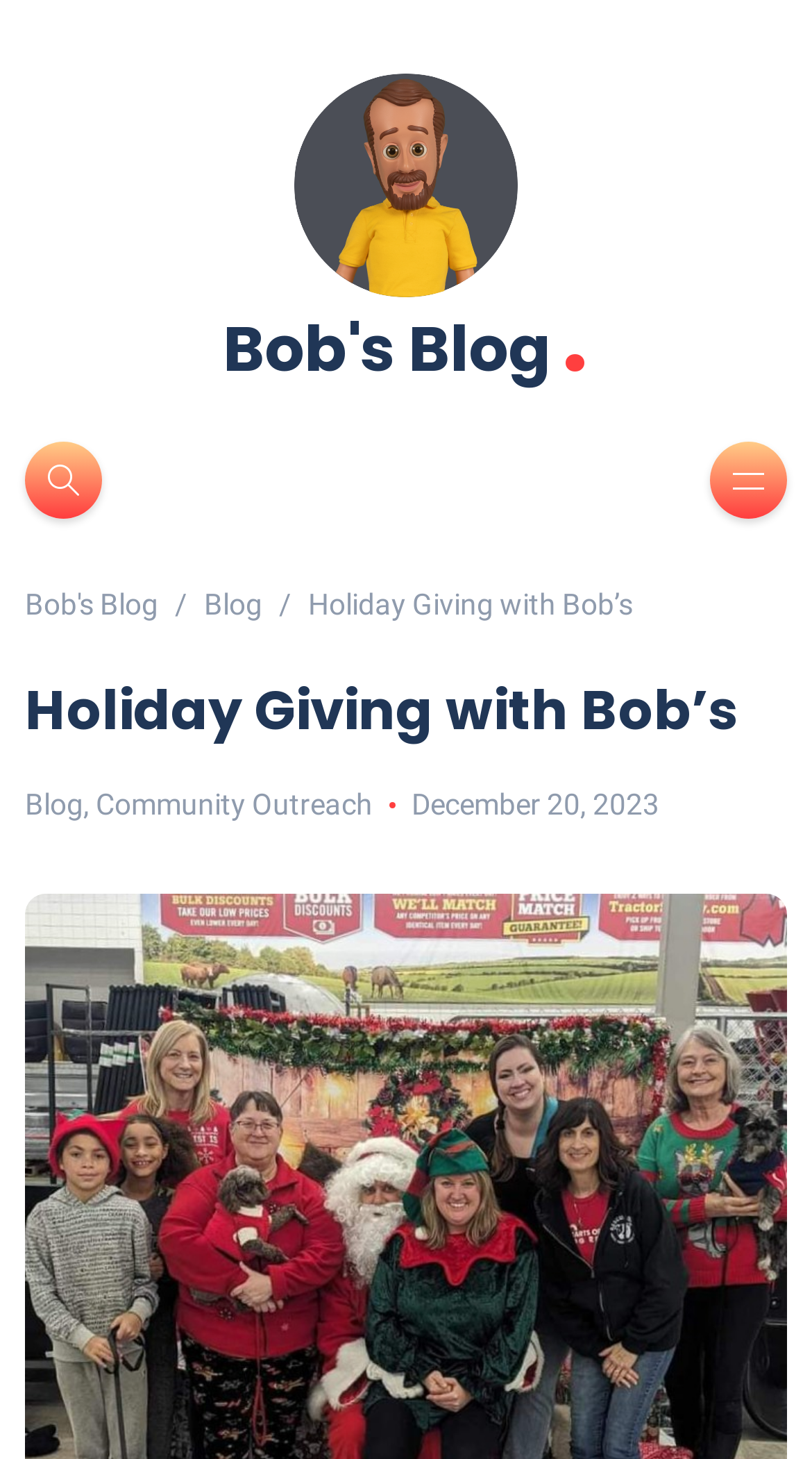What are the categories of the blog?
Based on the image, please offer an in-depth response to the question.

The categories of the blog can be determined by looking at the links below the navigation breadcrumb. There are two links, 'Blog' and 'Community Outreach', which are likely the categories of the blog.